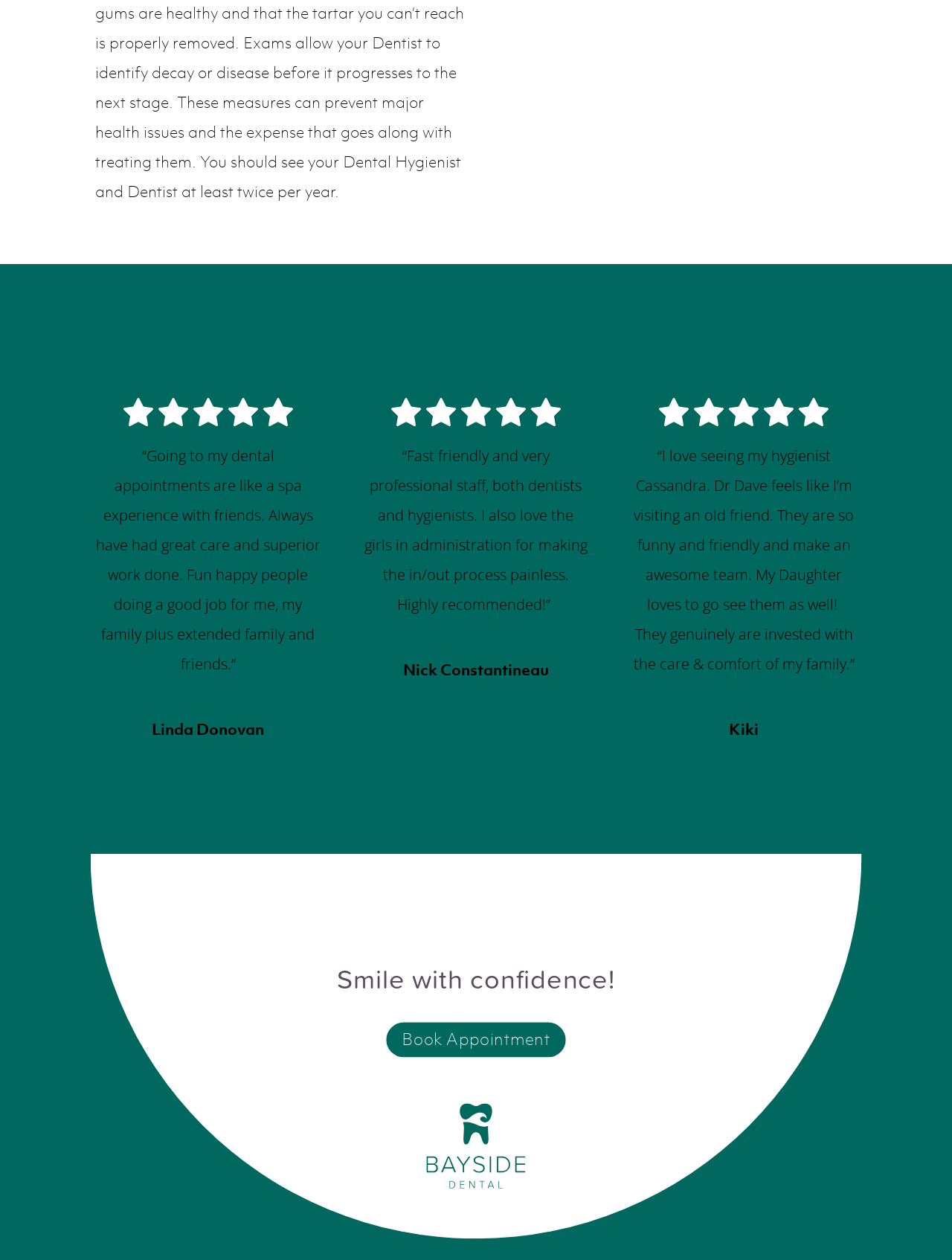Given the webpage screenshot, identify the bounding box of the UI element that matches this description: "Ahu Aydın".

None